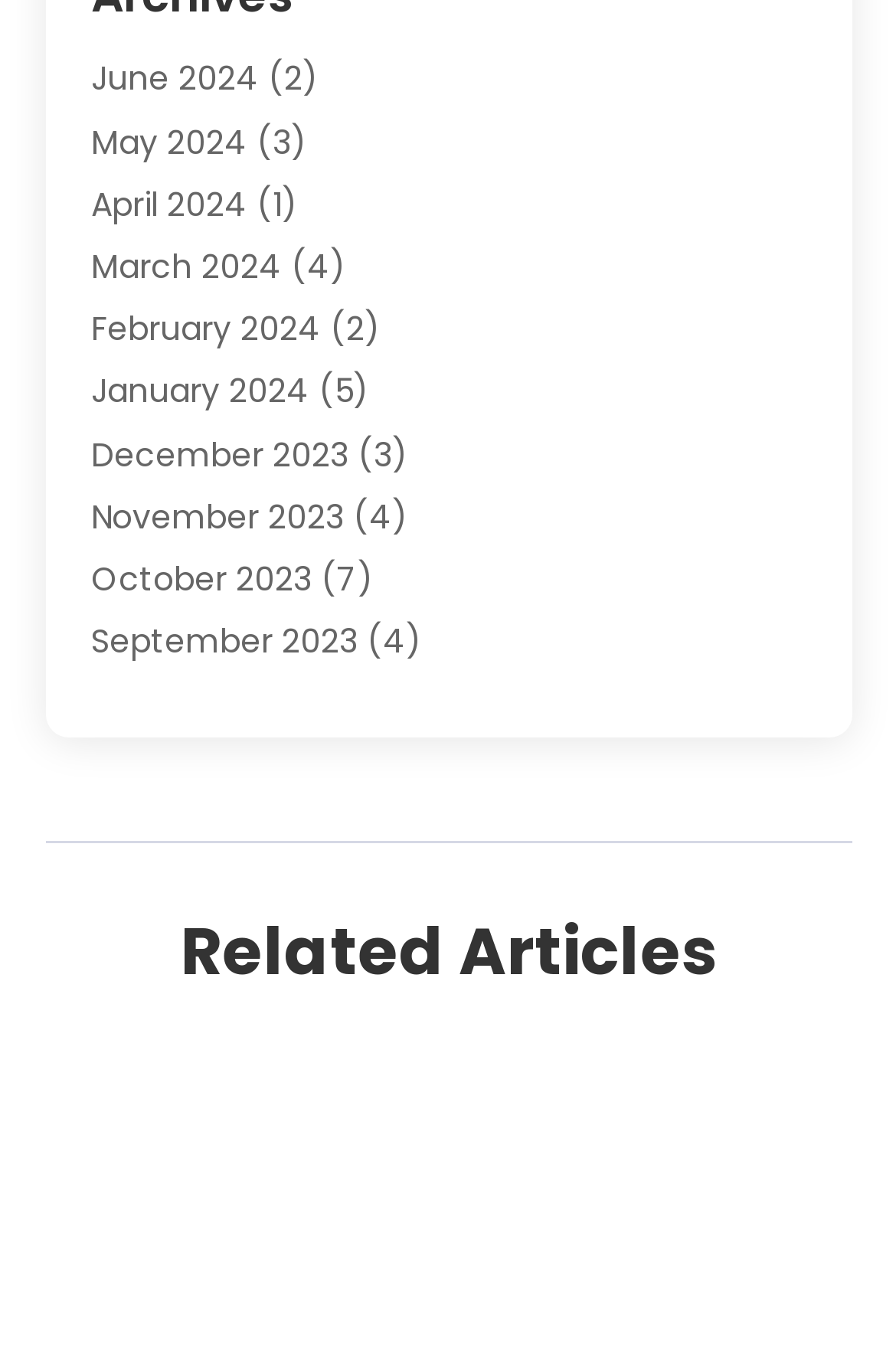Indicate the bounding box coordinates of the clickable region to achieve the following instruction: "Click on Arteriosclerosis."

None